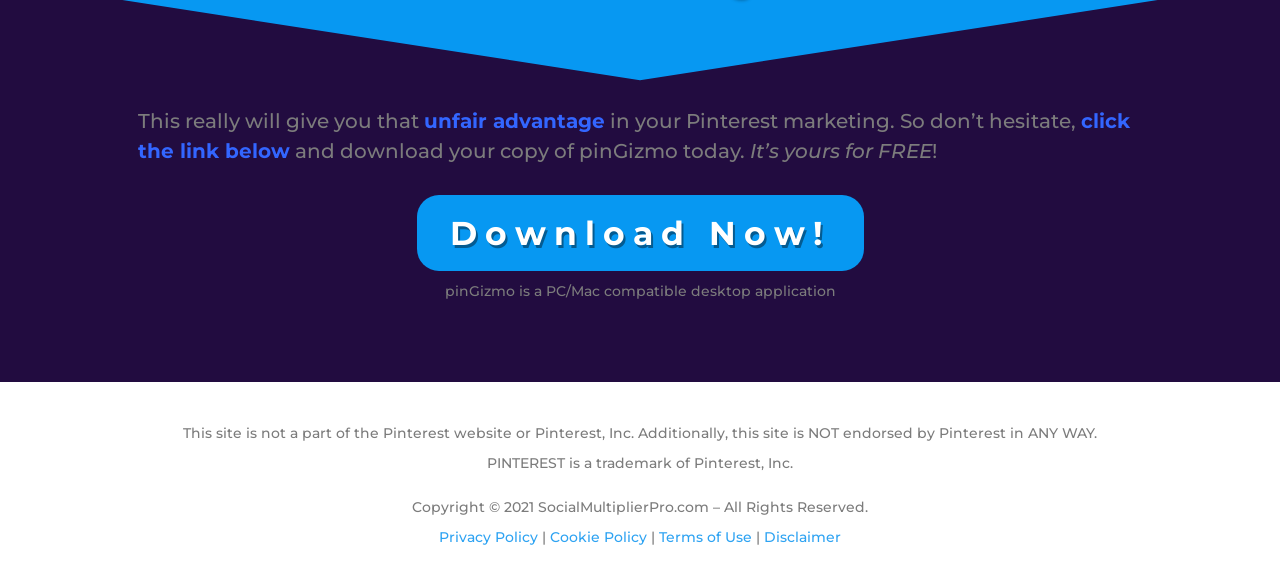Use a single word or phrase to answer the question:
How much does pinGizmo cost?

FREE